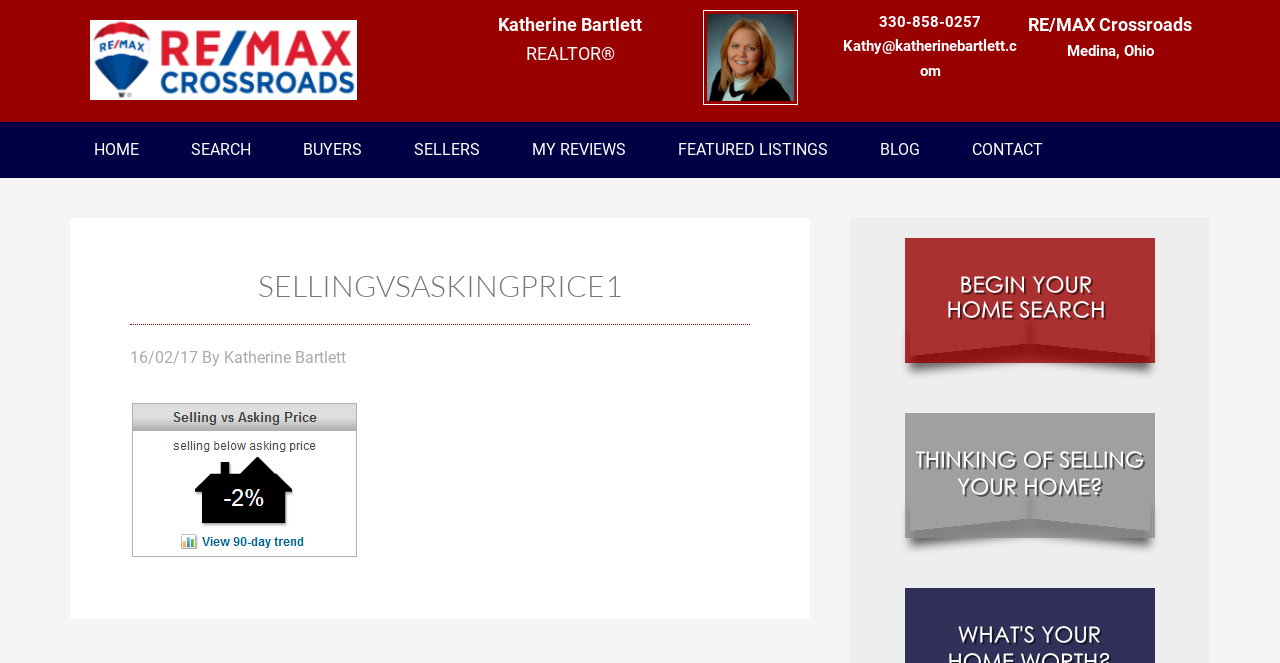Kindly determine the bounding box coordinates for the area that needs to be clicked to execute this instruction: "call 330-858-0257".

[0.687, 0.02, 0.766, 0.047]